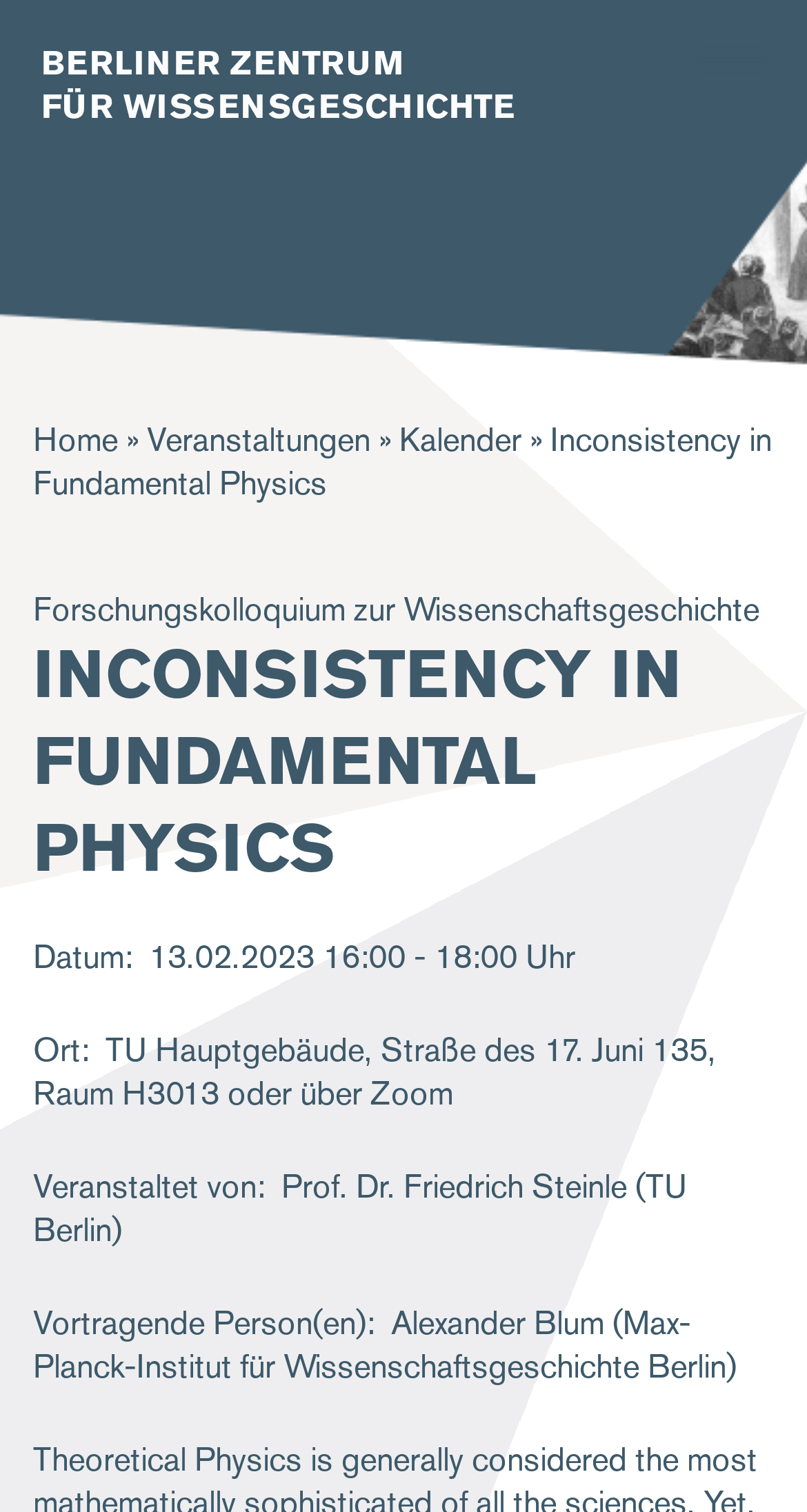Give the bounding box coordinates for the element described by: "Berliner Zentrumfür Wissensgeschichte".

[0.0, 0.027, 0.857, 0.14]